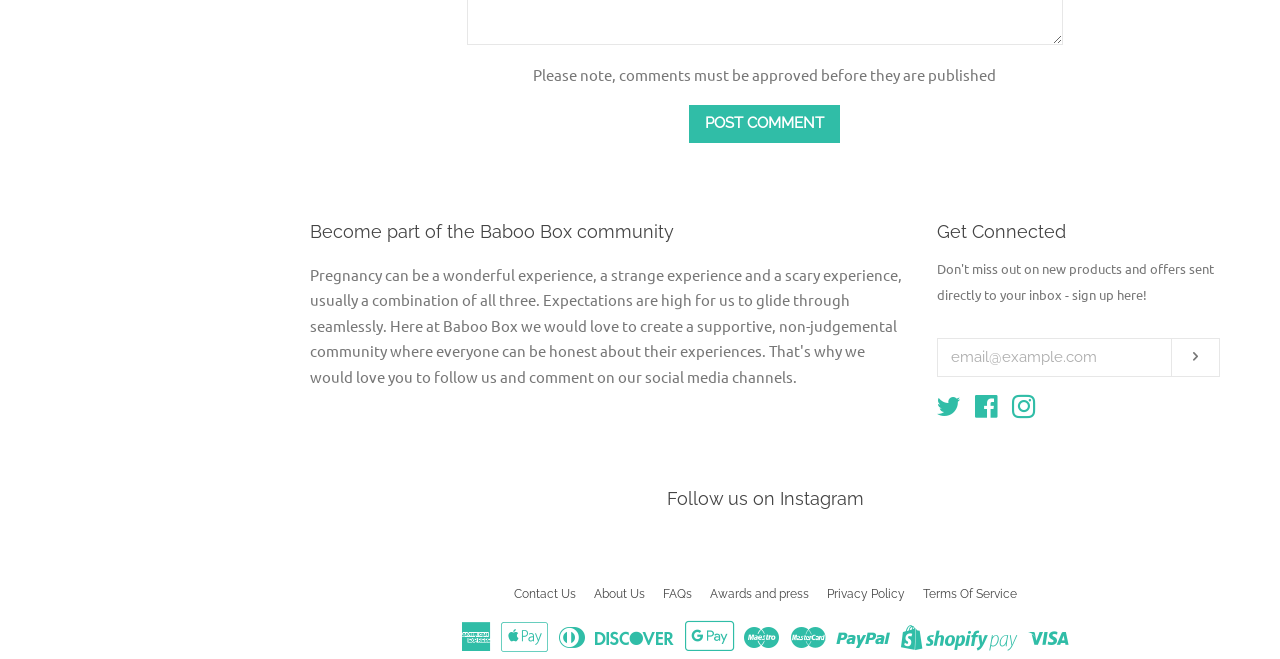Given the description "Twitter", determine the bounding box of the corresponding UI element.

[0.732, 0.606, 0.751, 0.635]